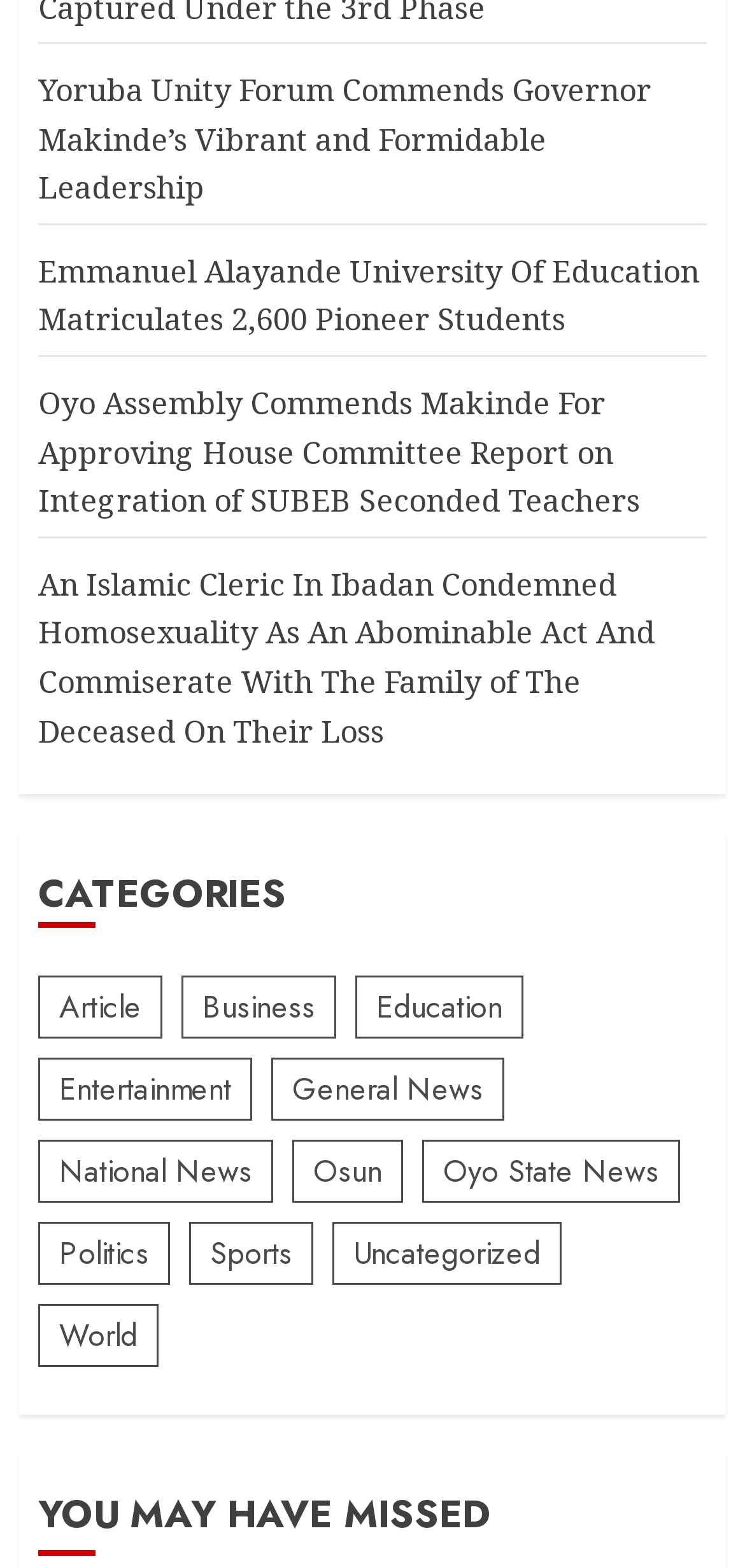Using the given element description, provide the bounding box coordinates (top-left x, top-left y, bottom-right x, bottom-right y) for the corresponding UI element in the screenshot: Oyo State News

[0.567, 0.727, 0.913, 0.767]